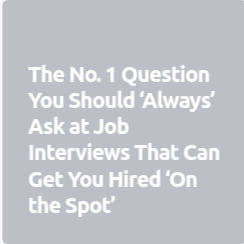What is the purpose of the title?
Answer the question based on the image using a single word or a brief phrase.

To entice readers